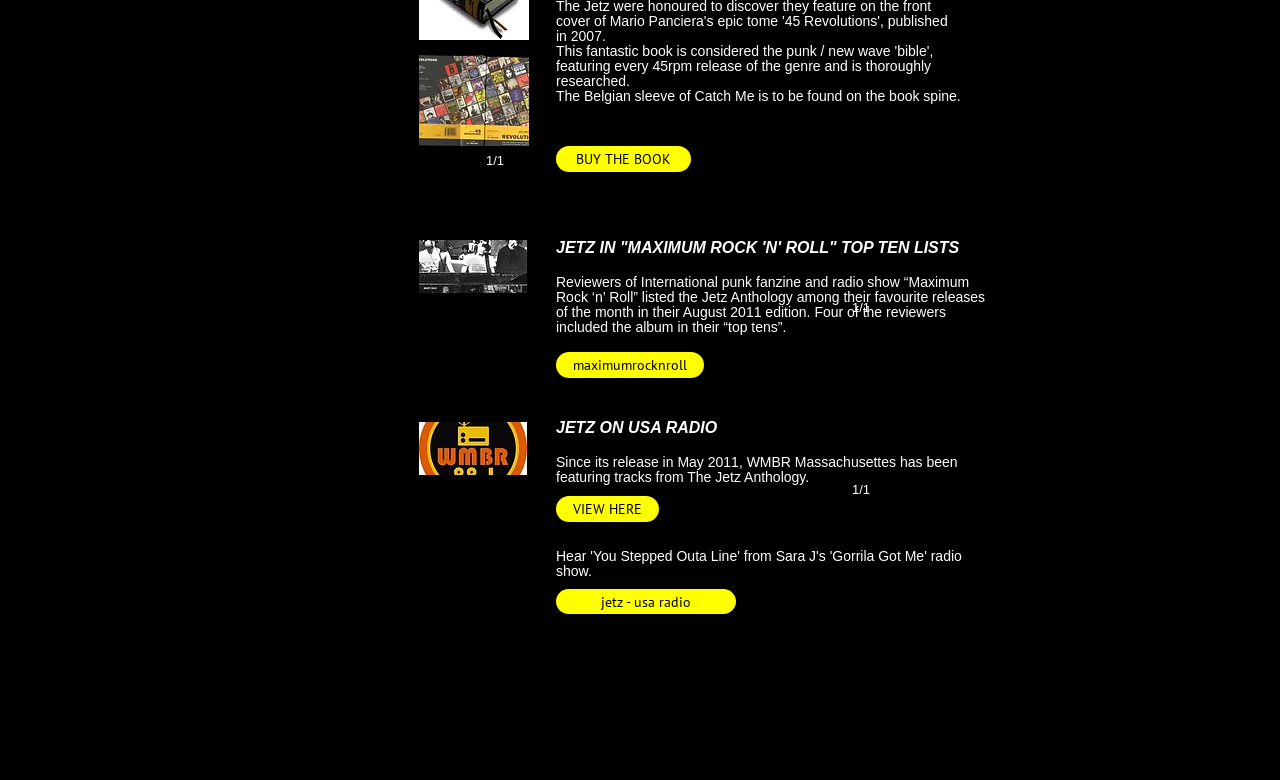Identify the bounding box for the given UI element using the description provided. Coordinates should be in the format (top-left x, top-left y, bottom-right x, bottom-right y) and must be between 0 and 1. Here is the description: The Daedalian

None